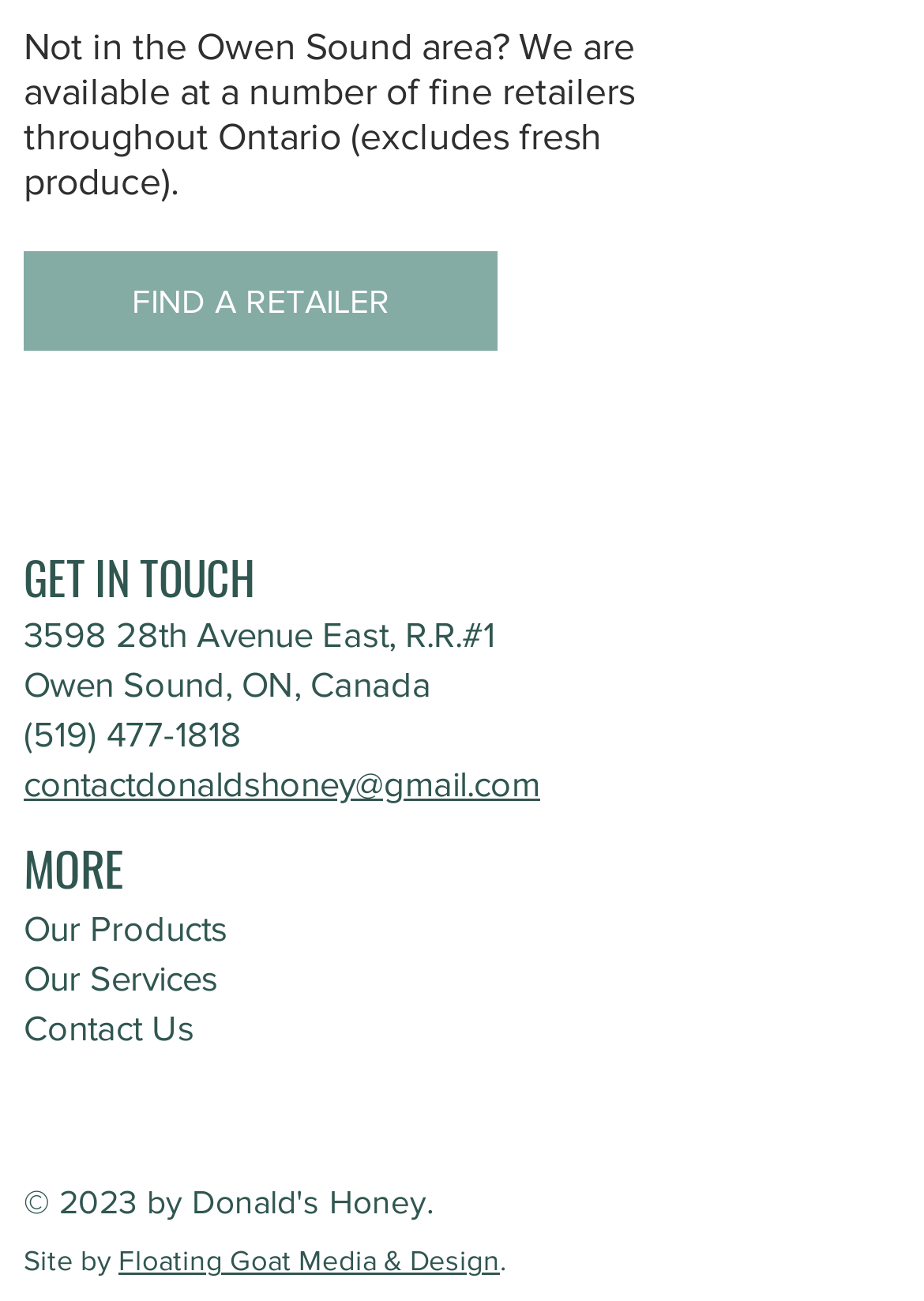Determine the bounding box coordinates of the section I need to click to execute the following instruction: "View our products". Provide the coordinates as four float numbers between 0 and 1, i.e., [left, top, right, bottom].

[0.026, 0.698, 0.246, 0.729]